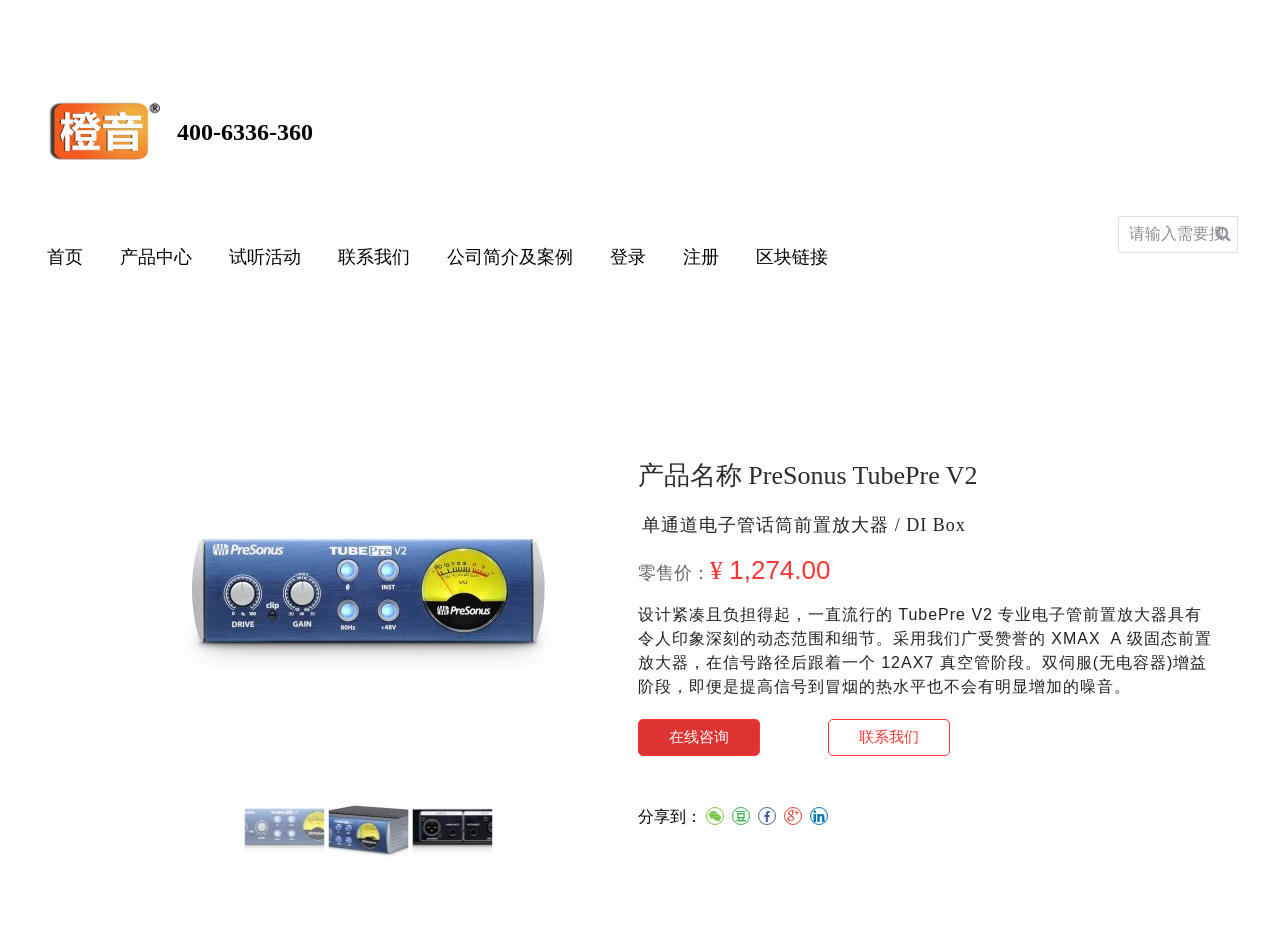Could you determine the bounding box coordinates of the clickable element to complete the instruction: "Search for products"? Provide the coordinates as four float numbers between 0 and 1, i.e., [left, top, right, bottom].

[0.873, 0.229, 0.967, 0.268]